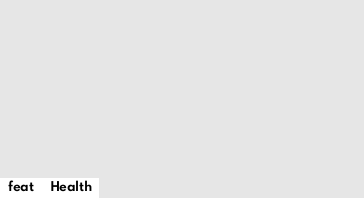Present a detailed portrayal of the image.

The image features a clean, minimalistic background, primarily in a light gray shade. Prominently displayed are two bold, black text links reading "feat" and "Health." These links may represent featured articles or sections within a health and wellness platform, highlighting the focus on fitness, lifestyle, and well-being. The arrangement suggests a user interface that emphasizes easy navigation, guiding visitors towards comprehensive health-related content. The overall design reflects a modern aesthetic, appropriate for attracting an audience interested in enhancing their fitness knowledge and practices.